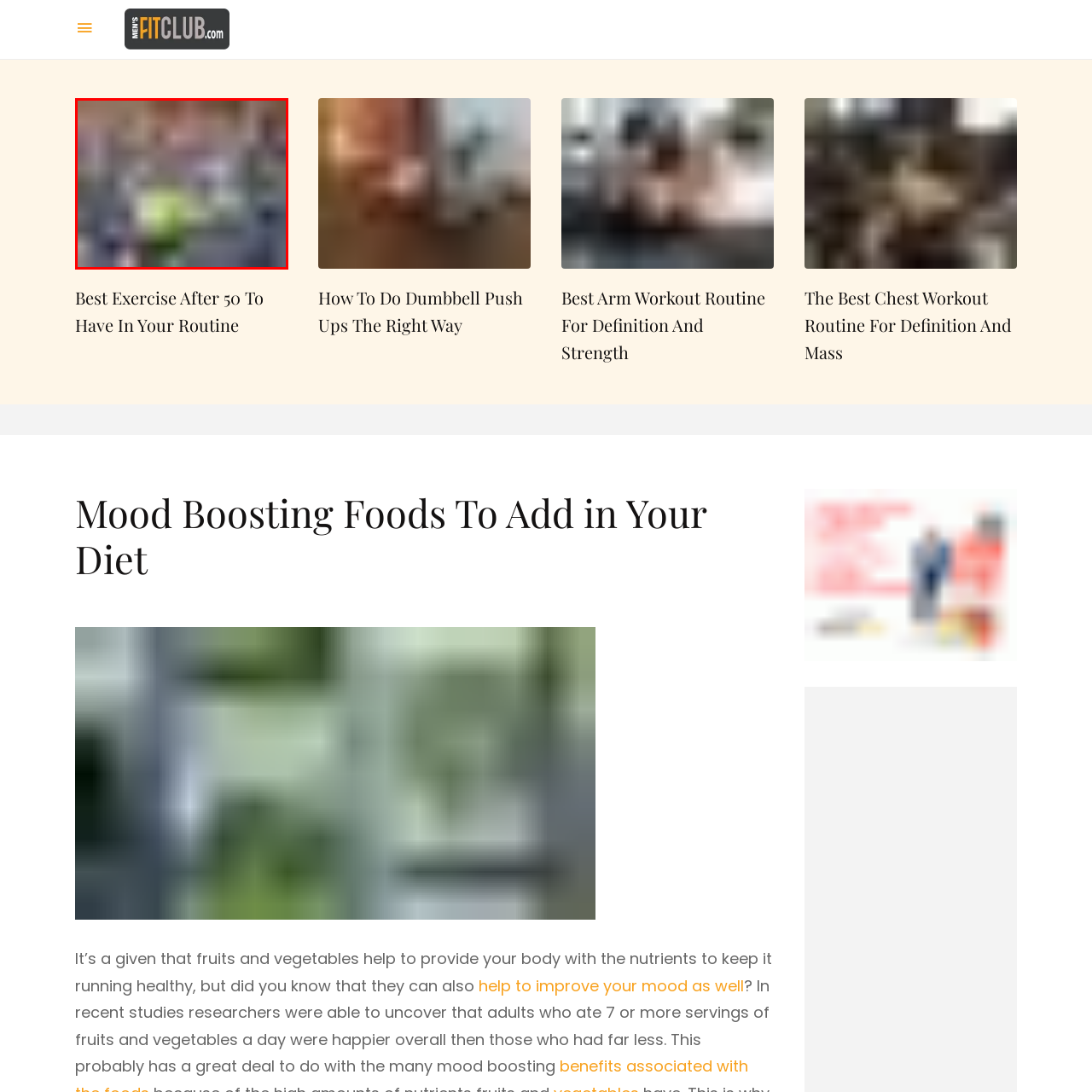Offer a detailed explanation of the elements found within the defined red outline.

The image accompanying the article titled "Best Exercise After 50 To Have In Your Routine" features a vibrant display of various healthy foods, likely emphasizing their benefits in terms of mood enhancement. This visual aligns with the article's theme, suggesting a connection between diet and overall well-being. The layout captures an inviting atmosphere, underscoring the importance of incorporating nutritious options into one’s daily meals for improved health and vitality. The imagery serves to motivate readers to explore how integrating these foods can positively impact their diet and mood.